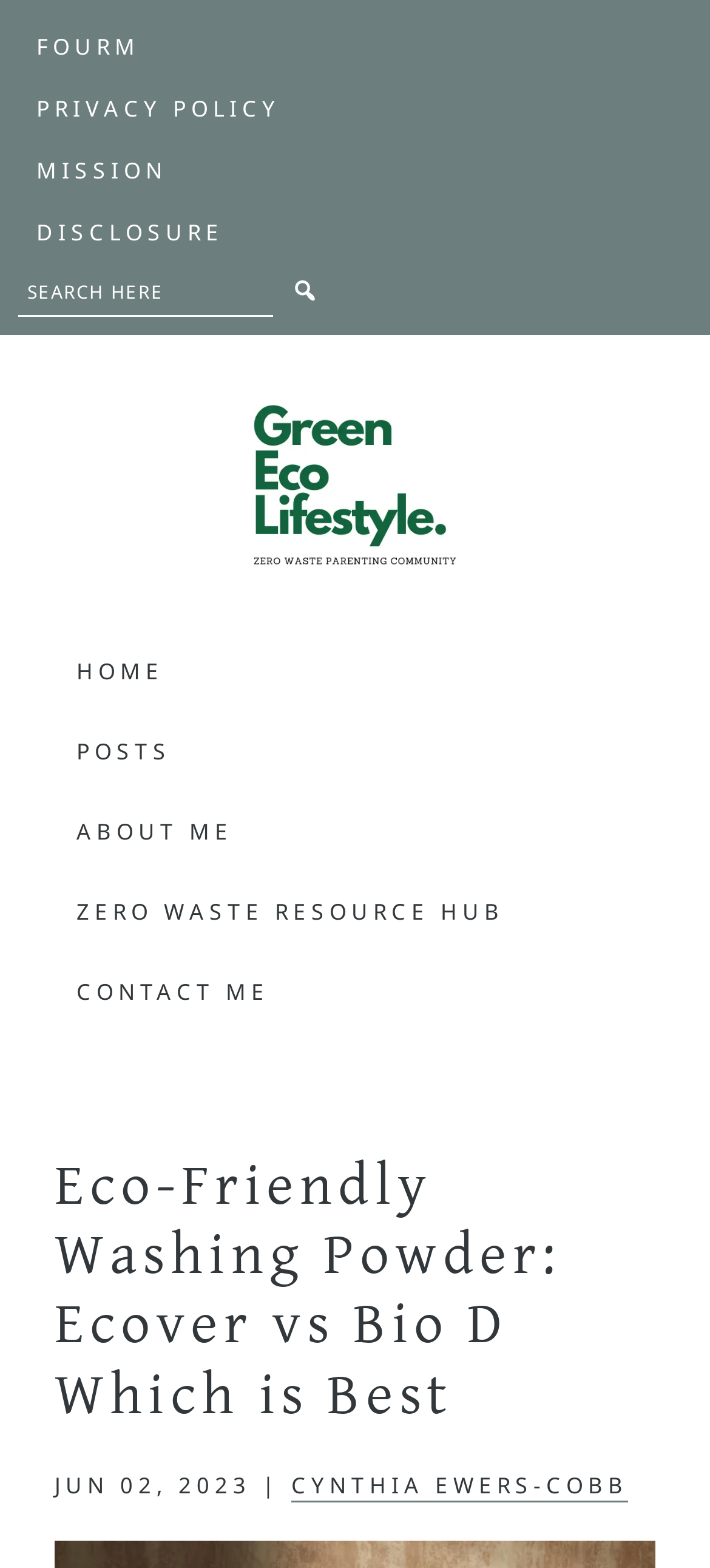Identify the main heading of the webpage and provide its text content.

Eco-Friendly Washing Powder: Ecover vs Bio D Which is Best